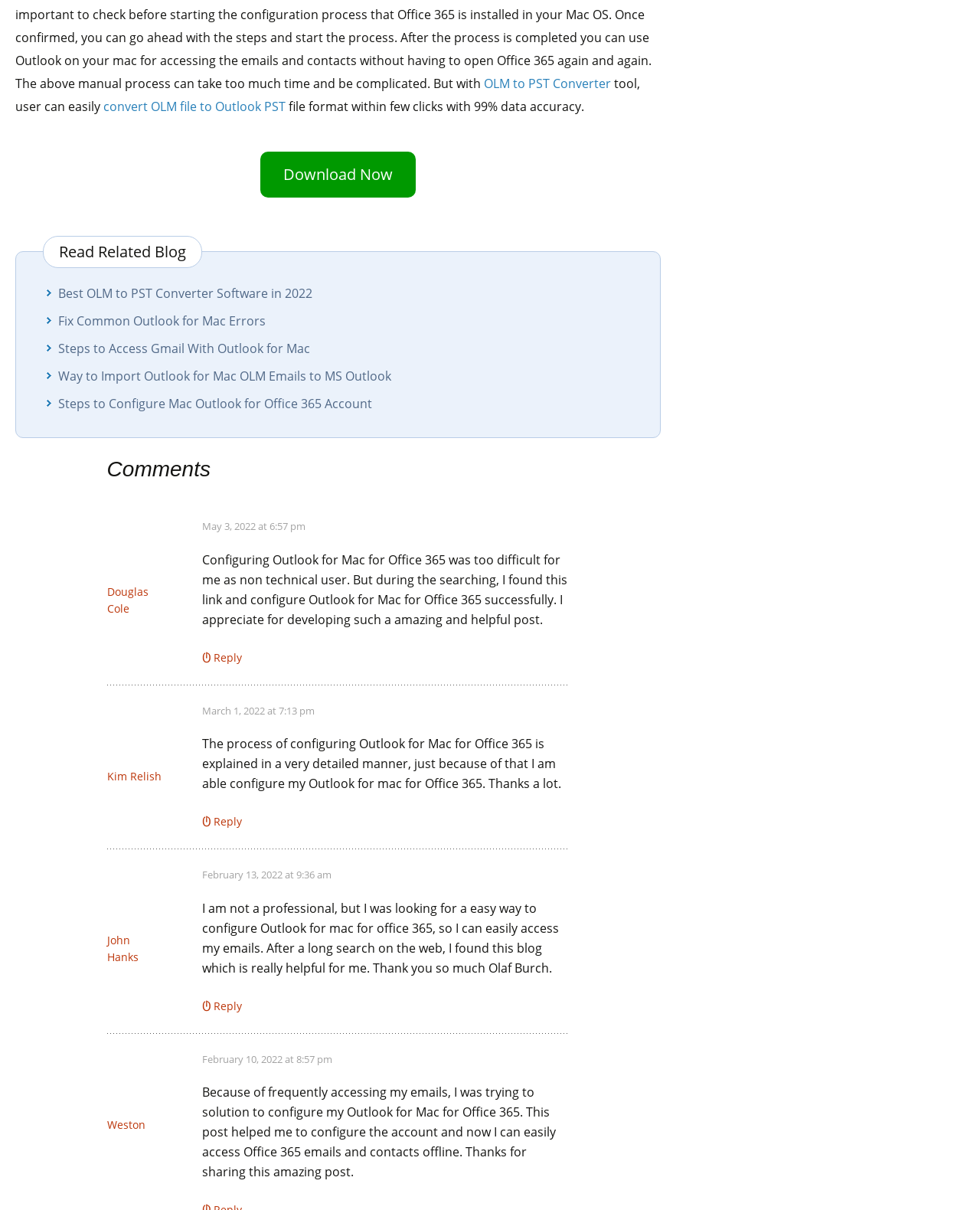How many comments are there on this webpage?
Based on the visual, give a brief answer using one word or a short phrase.

4